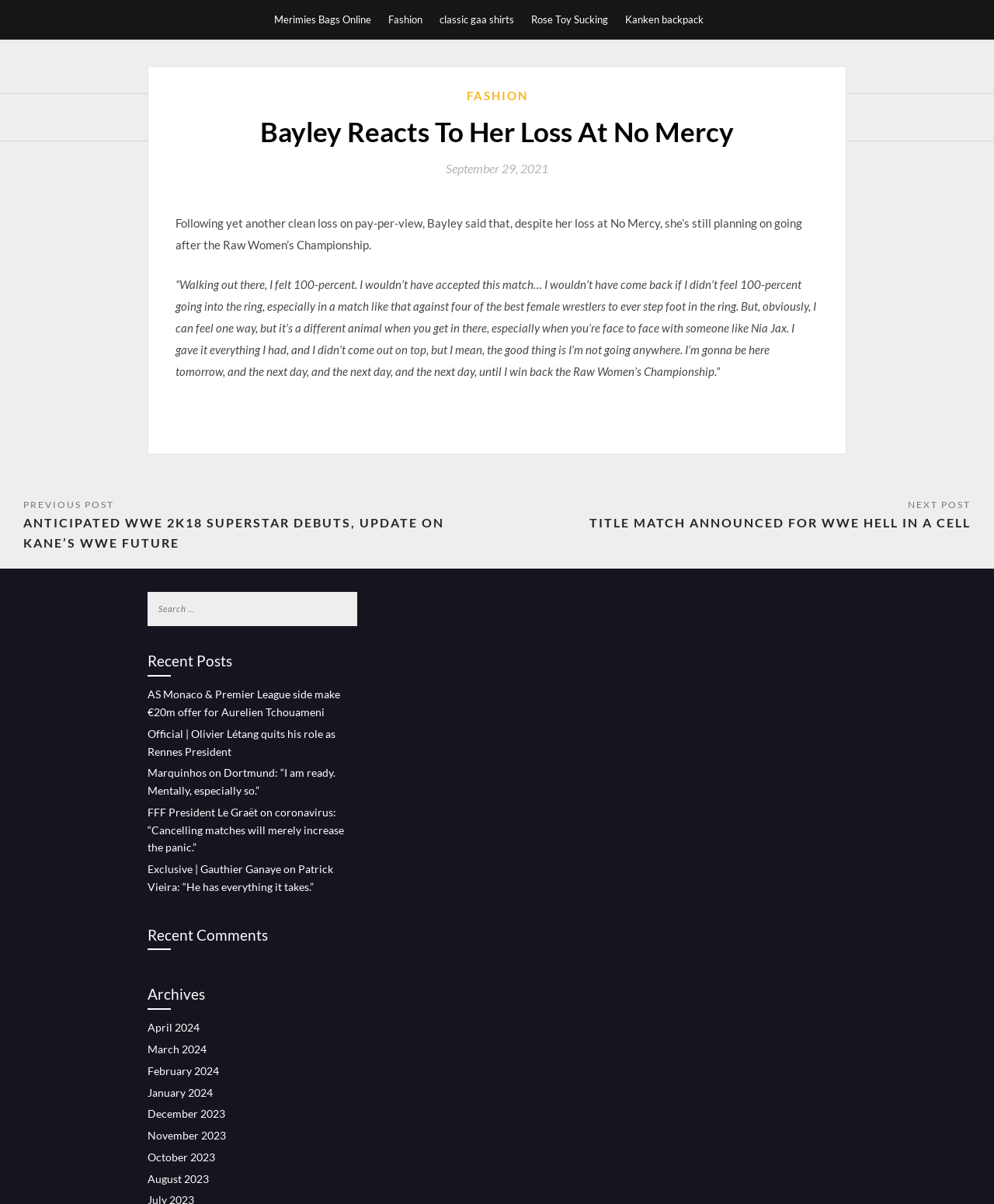Please mark the clickable region by giving the bounding box coordinates needed to complete this instruction: "Read the recent post about AS Monaco's offer for Aurelien Tchouameni".

[0.148, 0.571, 0.342, 0.597]